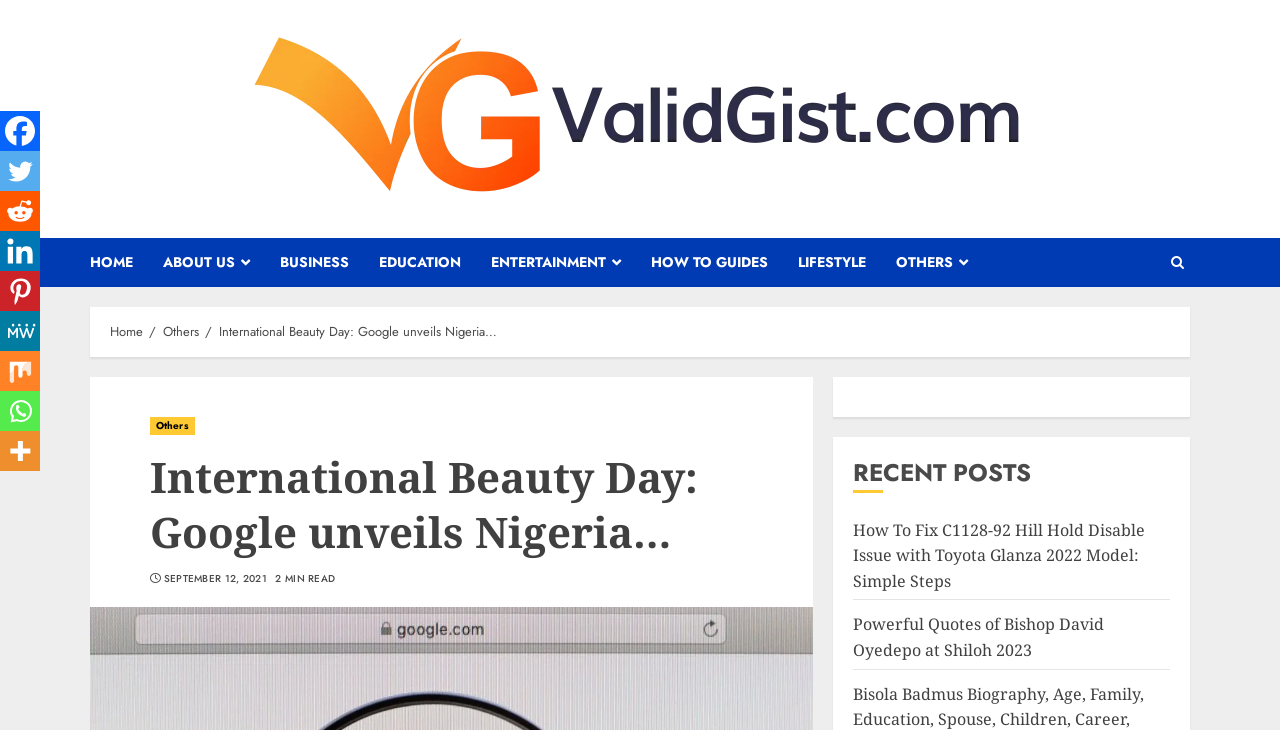Answer the following query concisely with a single word or phrase:
What is the name of the website?

Valid Gist